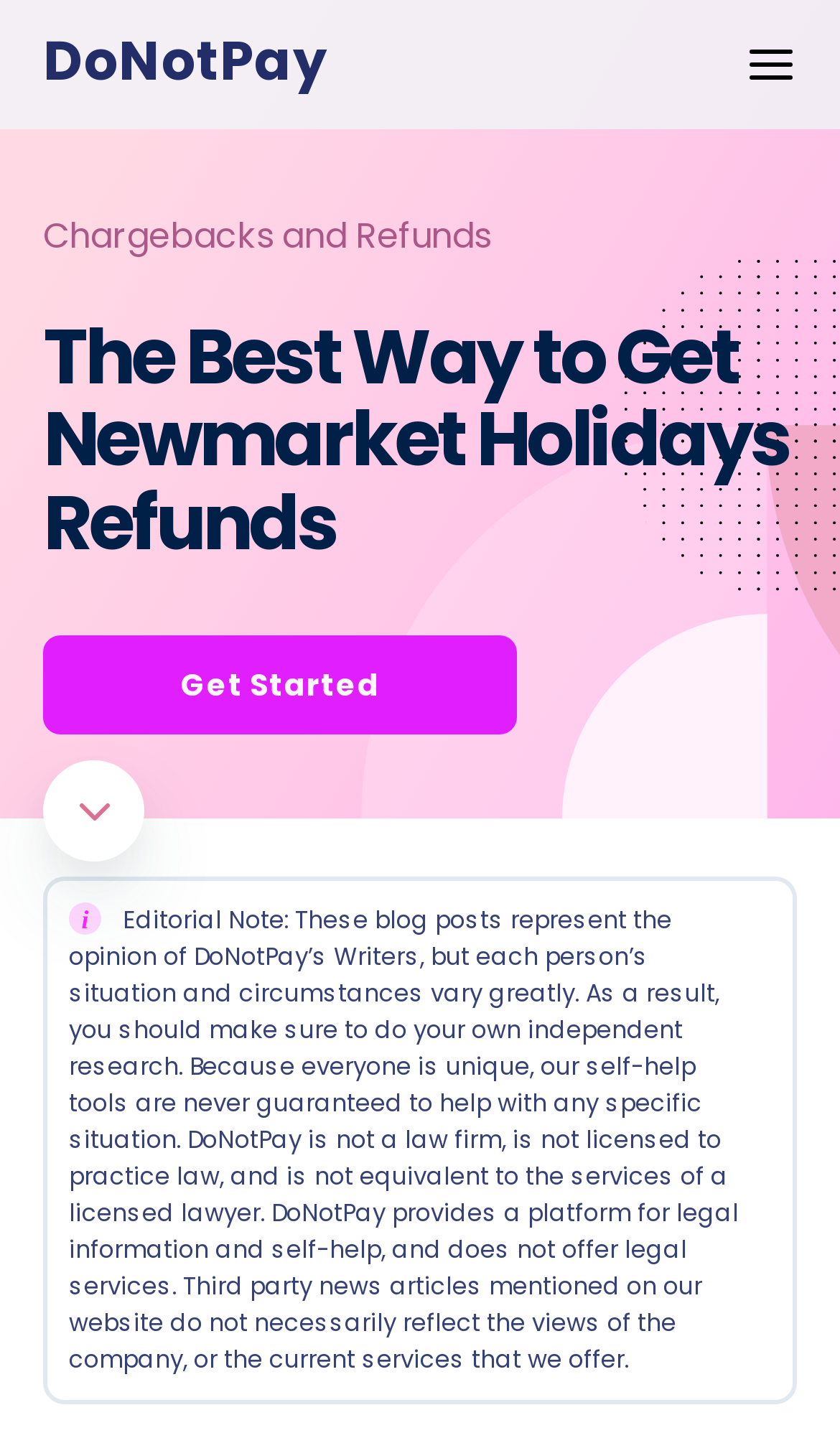Can you find the bounding box coordinates for the element that needs to be clicked to execute this instruction: "Get started with Newmarket Holidays refunds"? The coordinates should be given as four float numbers between 0 and 1, i.e., [left, top, right, bottom].

[0.051, 0.441, 0.615, 0.51]